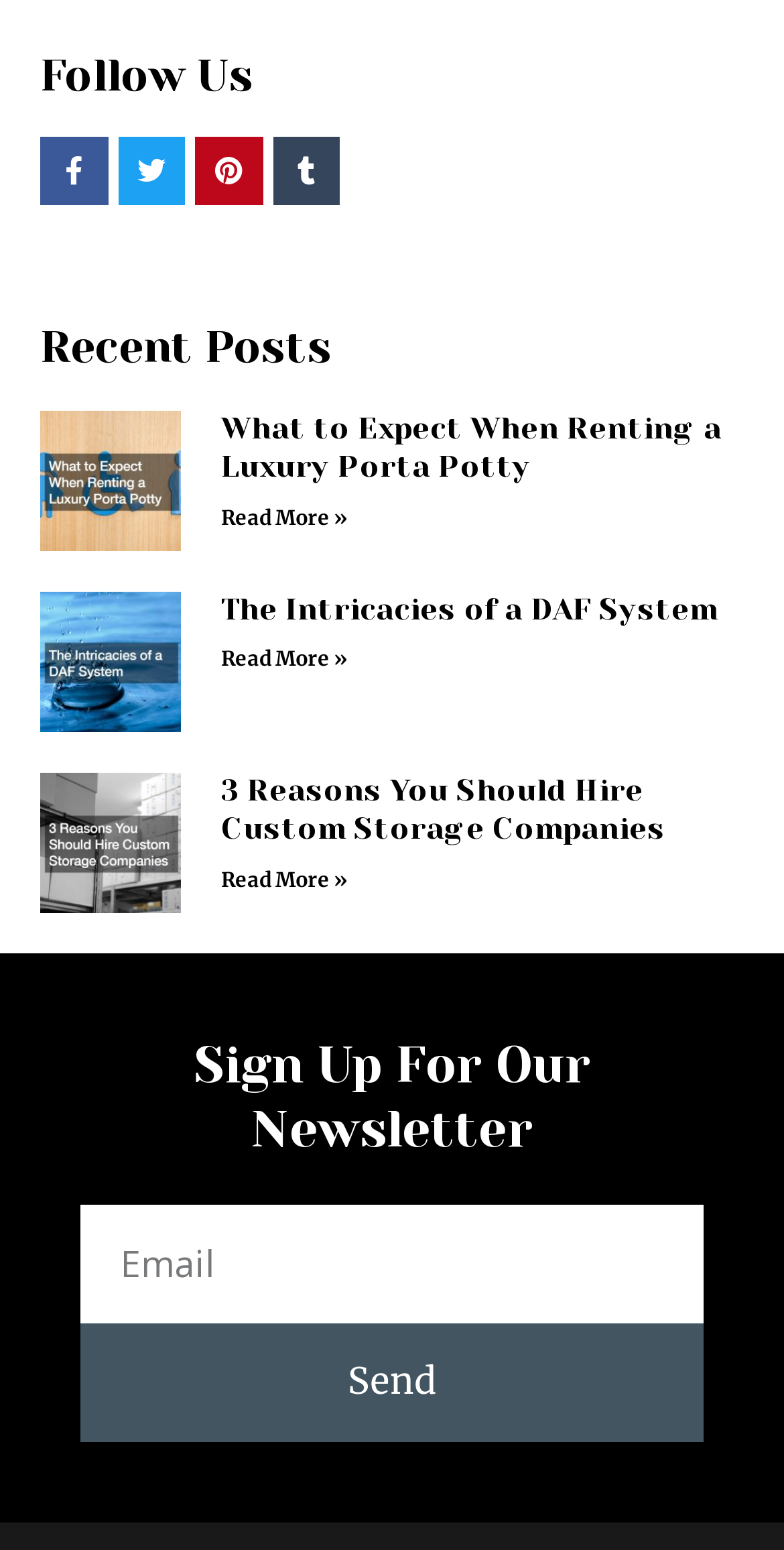Using the elements shown in the image, answer the question comprehensively: How many social media platforms are listed?

The webpage has a 'Follow Us' section that lists four social media platforms: Facebook, Twitter, Pinterest, and Tumblr.